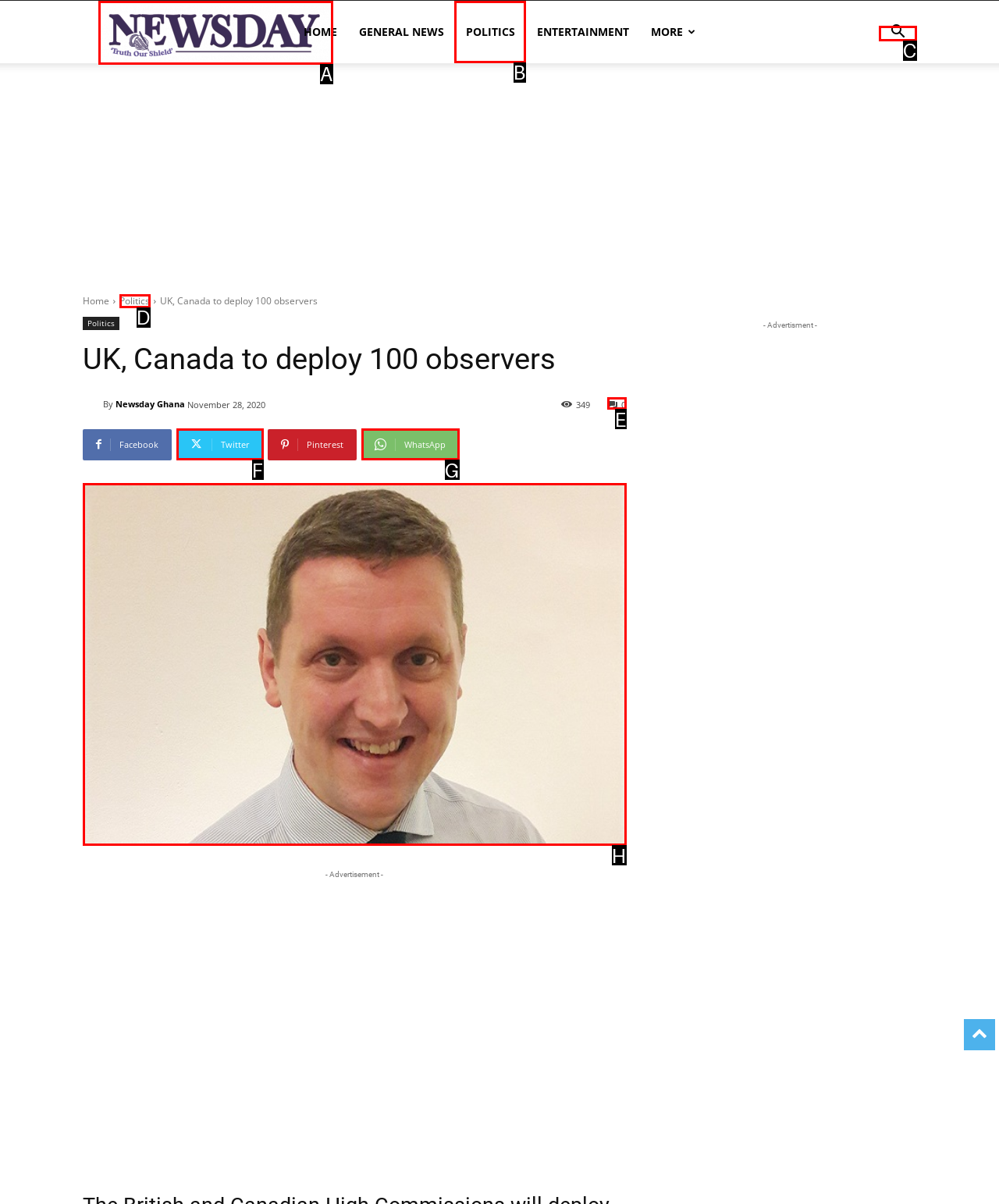Indicate which red-bounded element should be clicked to perform the task: Read politics news Answer with the letter of the correct option.

B